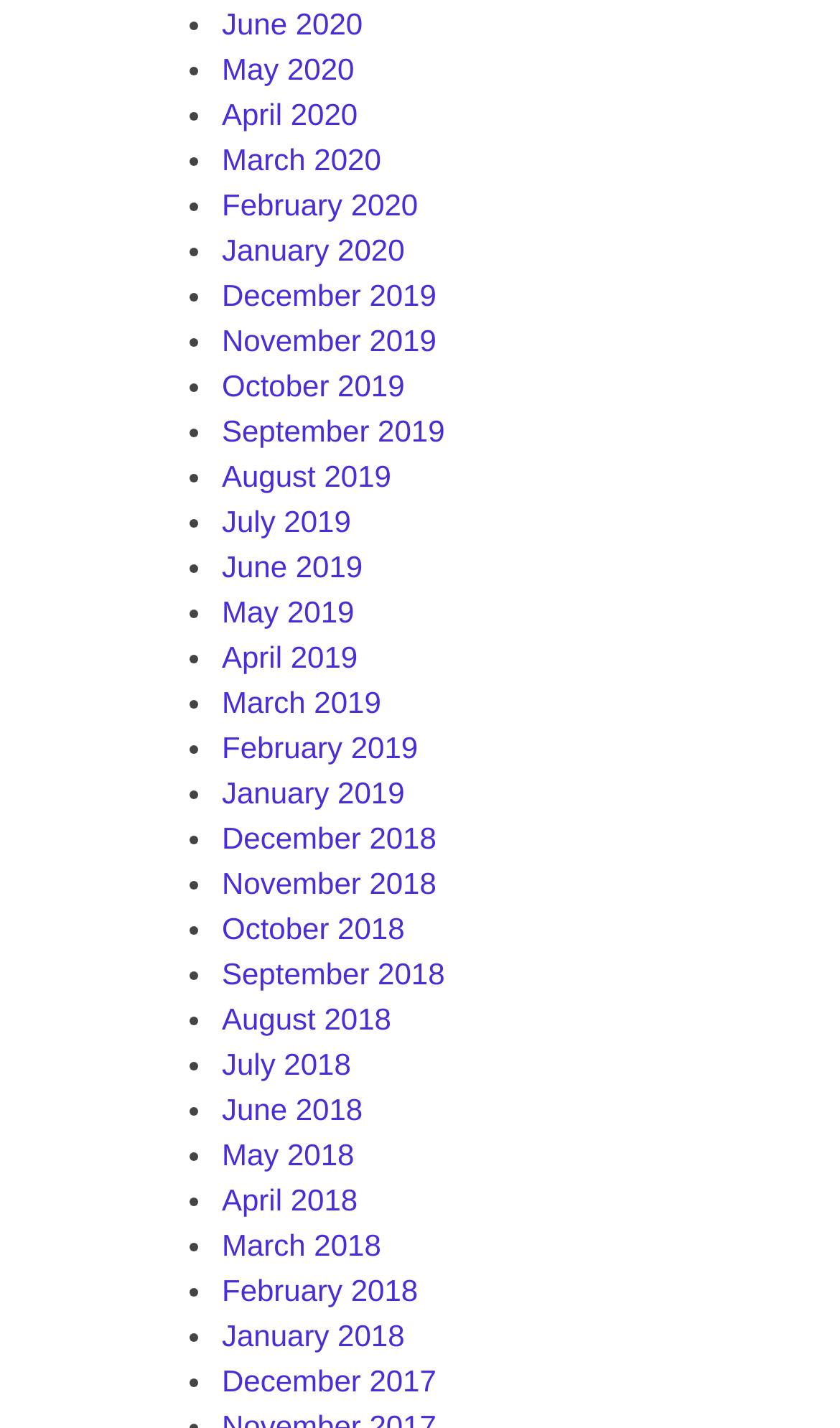How many months are listed?
Can you give a detailed and elaborate answer to the question?

I counted the number of links on the webpage, each representing a month, and found that there are 24 months listed in total, ranging from December 2017 to June 2020.